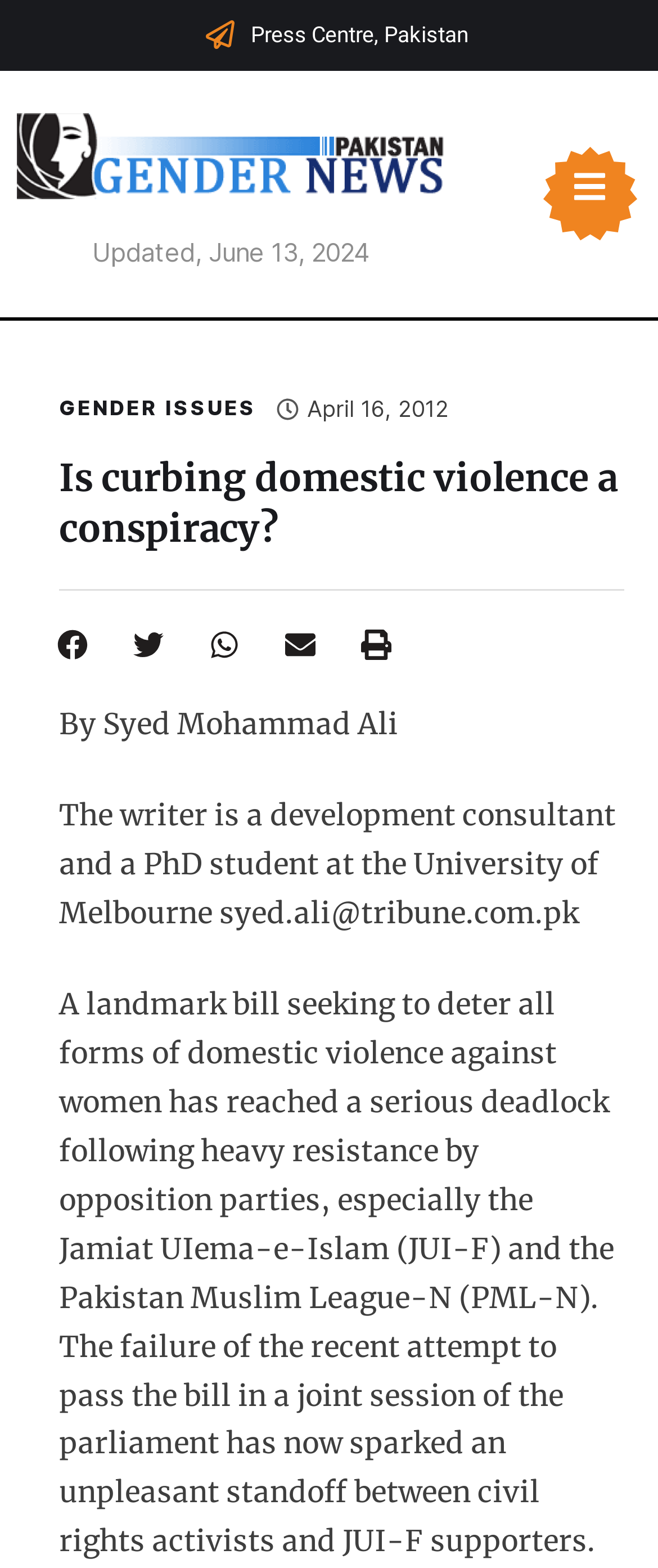Answer with a single word or phrase: 
Who is the author of the article?

Syed Mohammad Ali